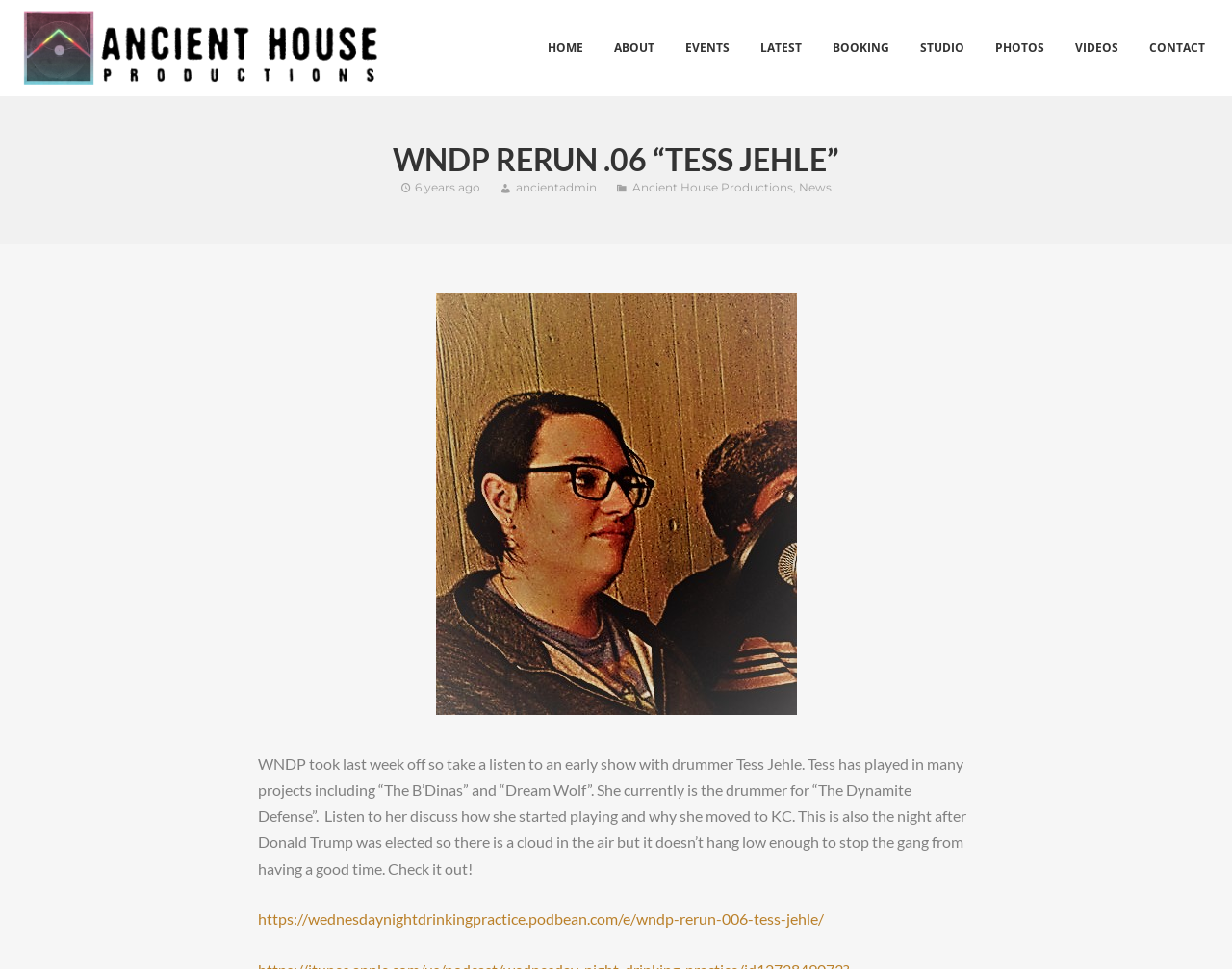Locate the bounding box coordinates of the element you need to click to accomplish the task described by this instruction: "go to home page".

[0.433, 0.0, 0.485, 0.099]